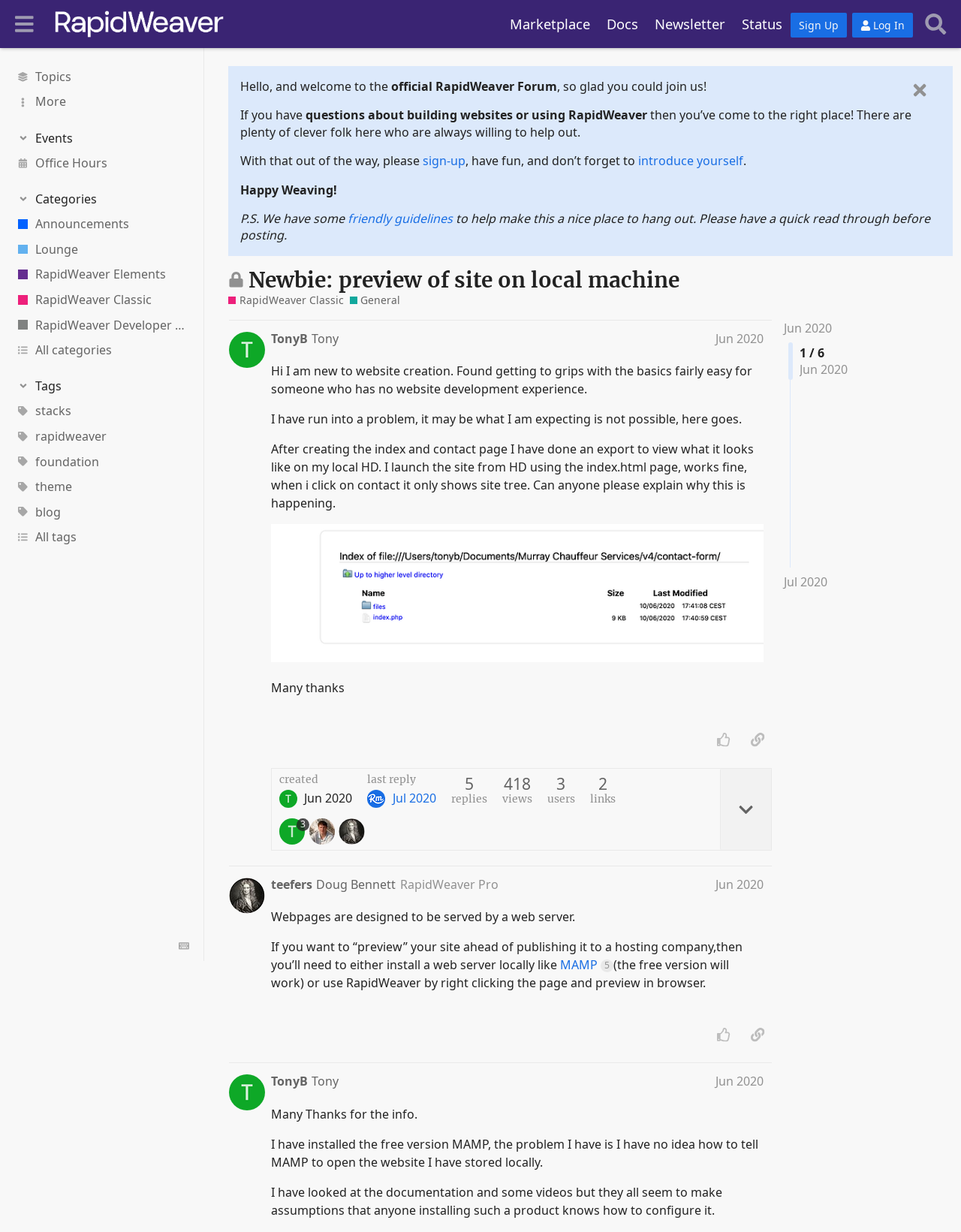Specify the bounding box coordinates of the area that needs to be clicked to achieve the following instruction: "Click on the 'Log In' button".

[0.887, 0.01, 0.95, 0.031]